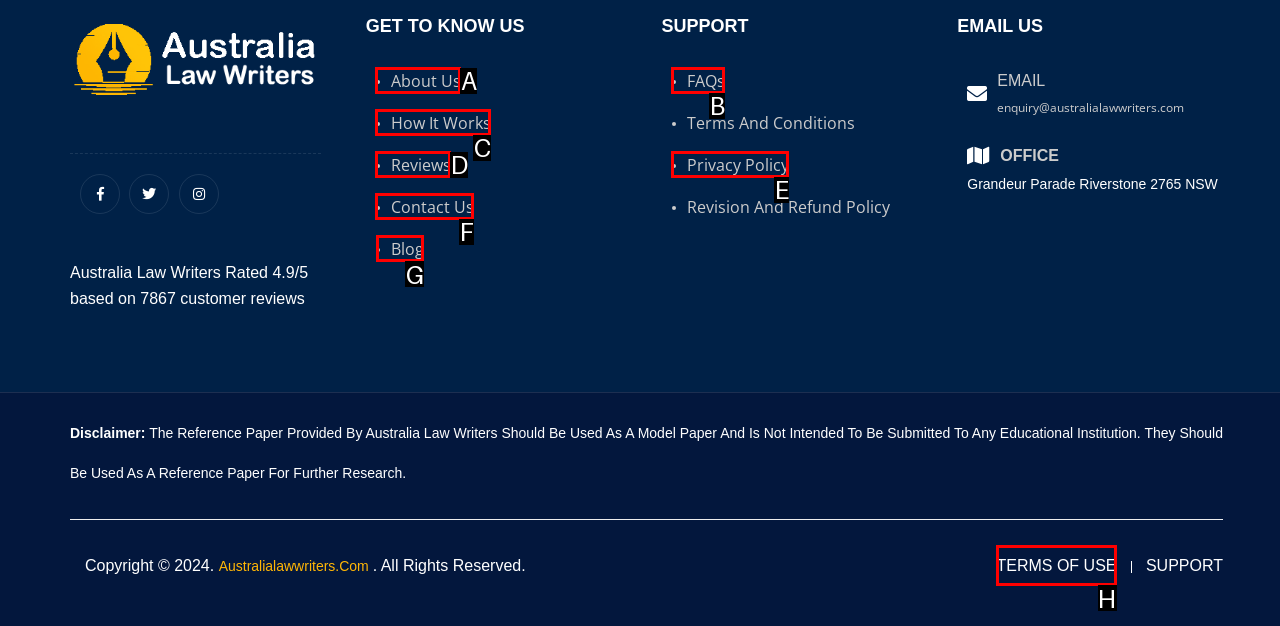Tell me which one HTML element I should click to complete the following task: Go to the 'Blog' page Answer with the option's letter from the given choices directly.

G